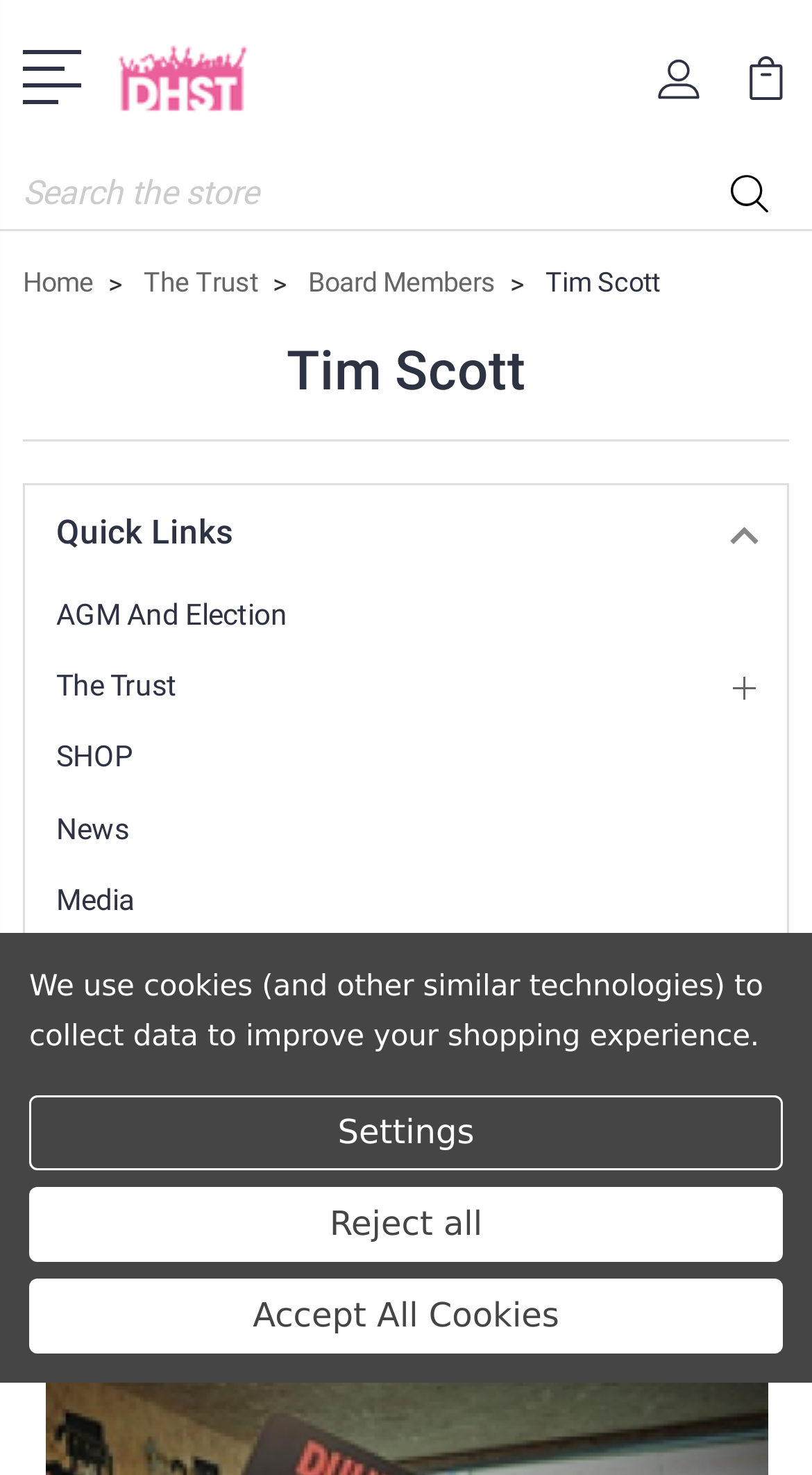What are the quick links provided on the webpage?
We need a detailed and exhaustive answer to the question. Please elaborate.

The webpage has a section with the heading 'Quick Links' that provides links to various pages, including 'AGM And Election', 'The Trust', 'SHOP', and others.